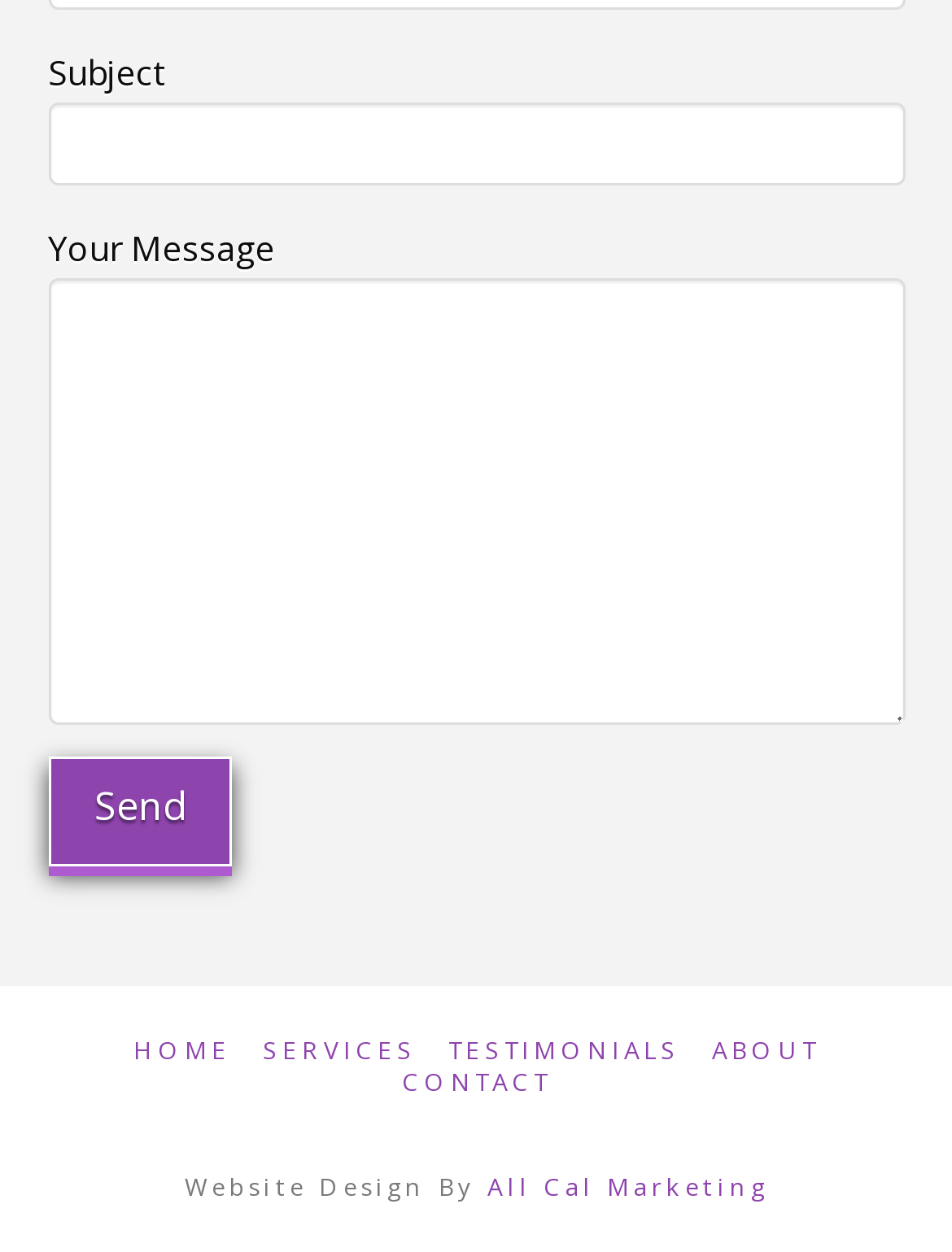Provide the bounding box coordinates in the format (top-left x, top-left y, bottom-right x, bottom-right y). All values are floating point numbers between 0 and 1. Determine the bounding box coordinate of the UI element described as: name="your-subject"

[0.05, 0.081, 0.95, 0.149]